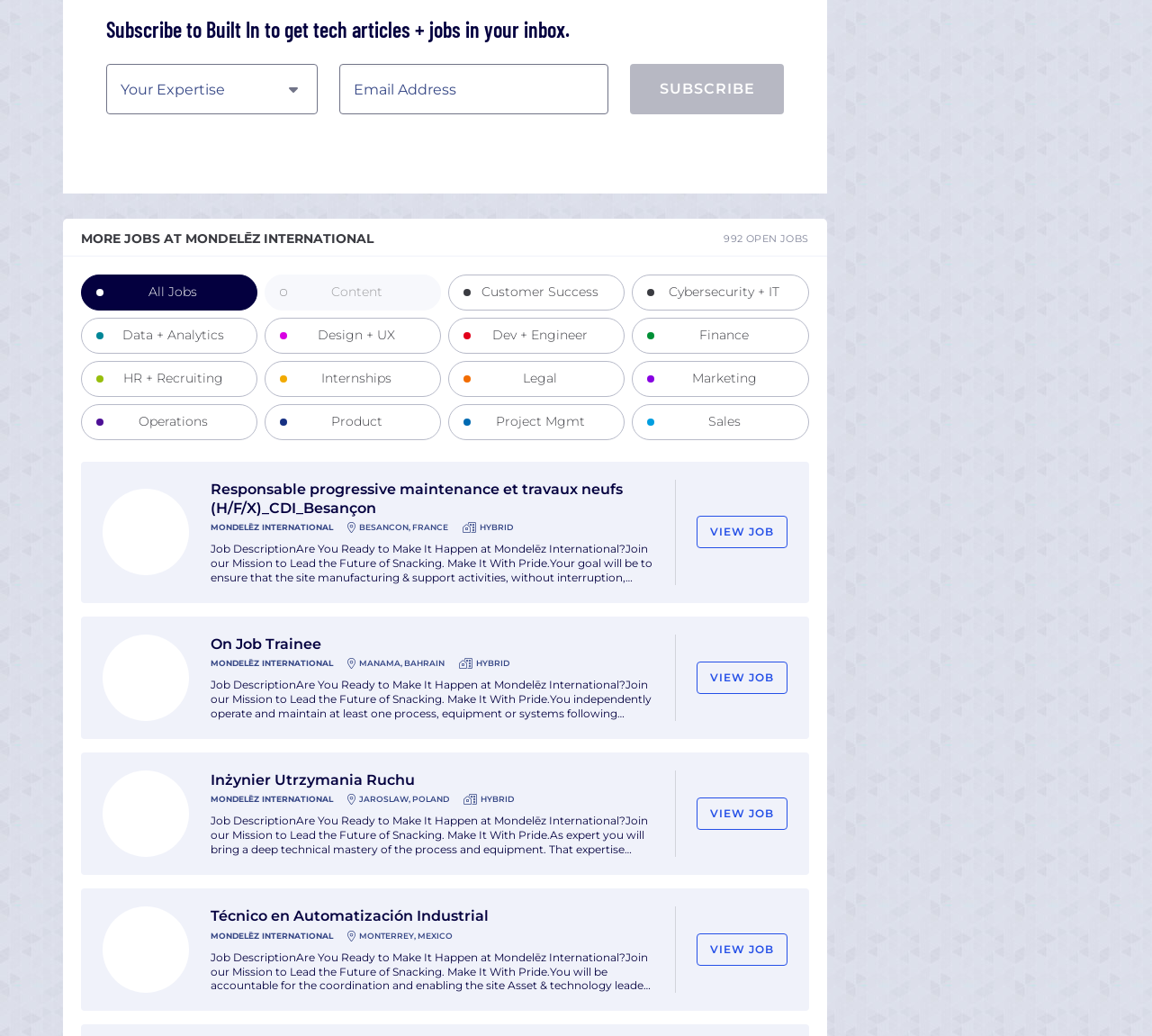Find the bounding box coordinates of the element I should click to carry out the following instruction: "Subscribe to Built In".

[0.092, 0.061, 0.491, 0.11]